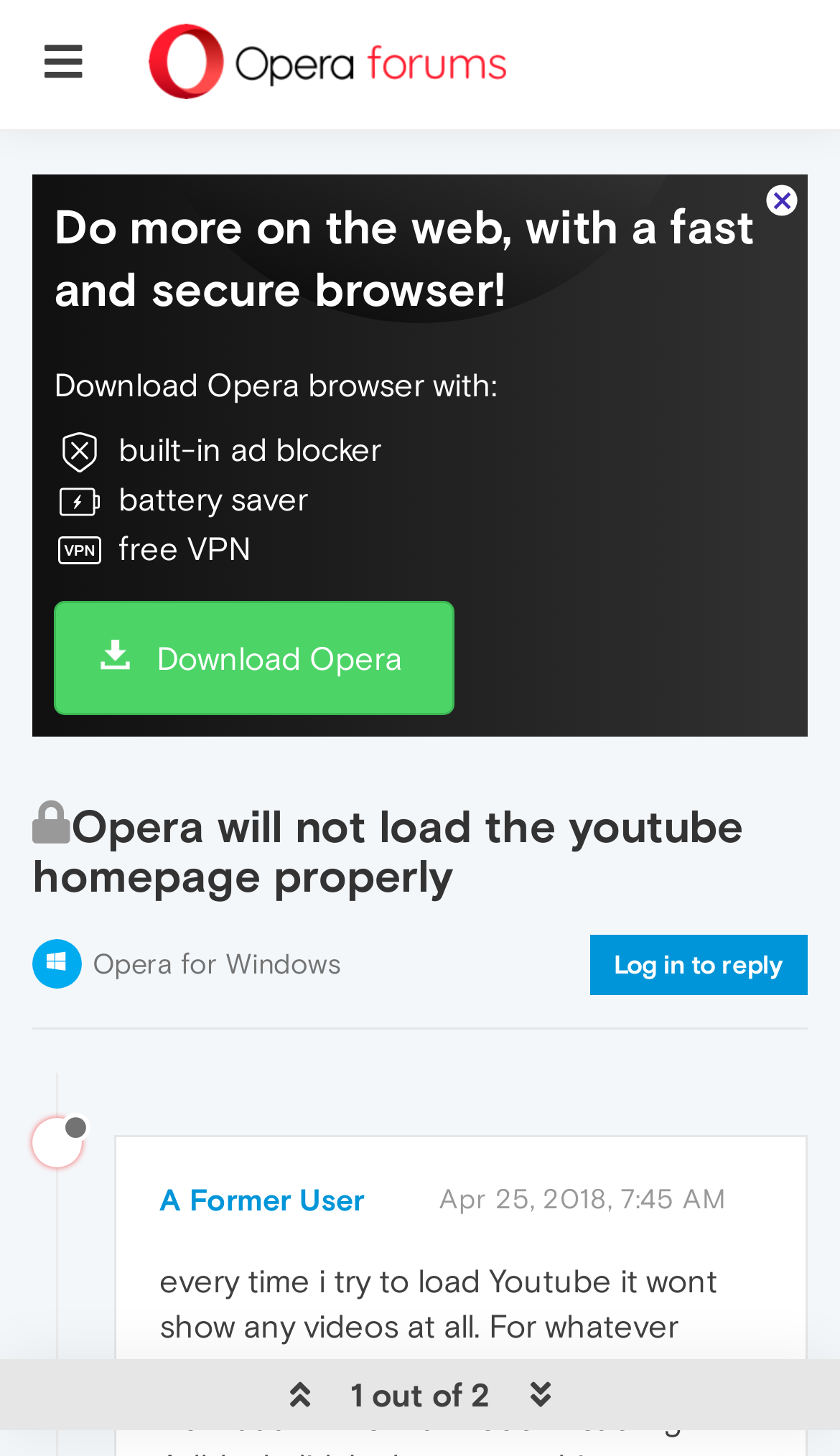Using the provided description Log in to reply, find the bounding box coordinates for the UI element. Provide the coordinates in (top-left x, top-left y, bottom-right x, bottom-right y) format, ensuring all values are between 0 and 1.

[0.703, 0.642, 0.962, 0.683]